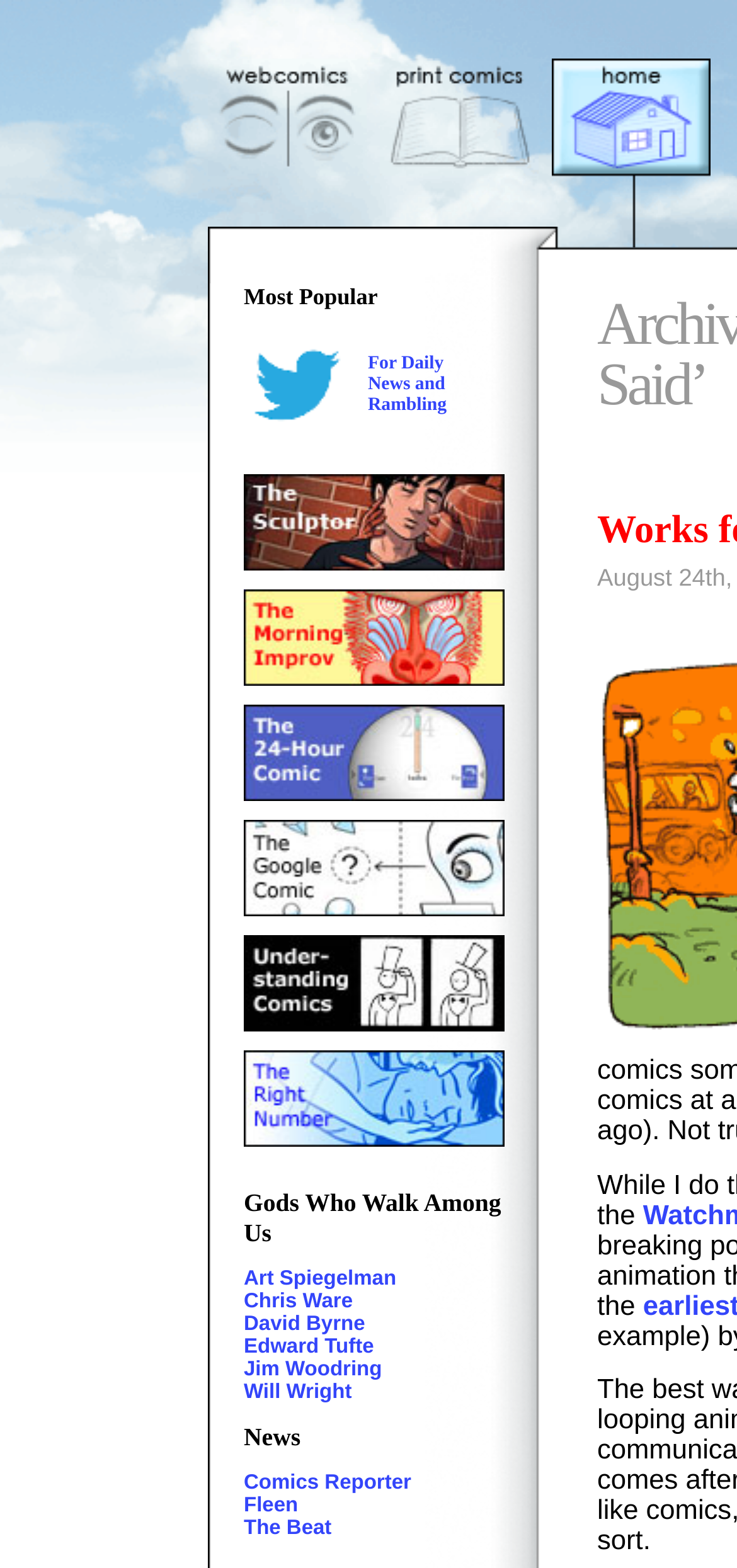Can you find the bounding box coordinates of the area I should click to execute the following instruction: "follow the link to For Daily News and Rambling"?

[0.499, 0.223, 0.606, 0.264]